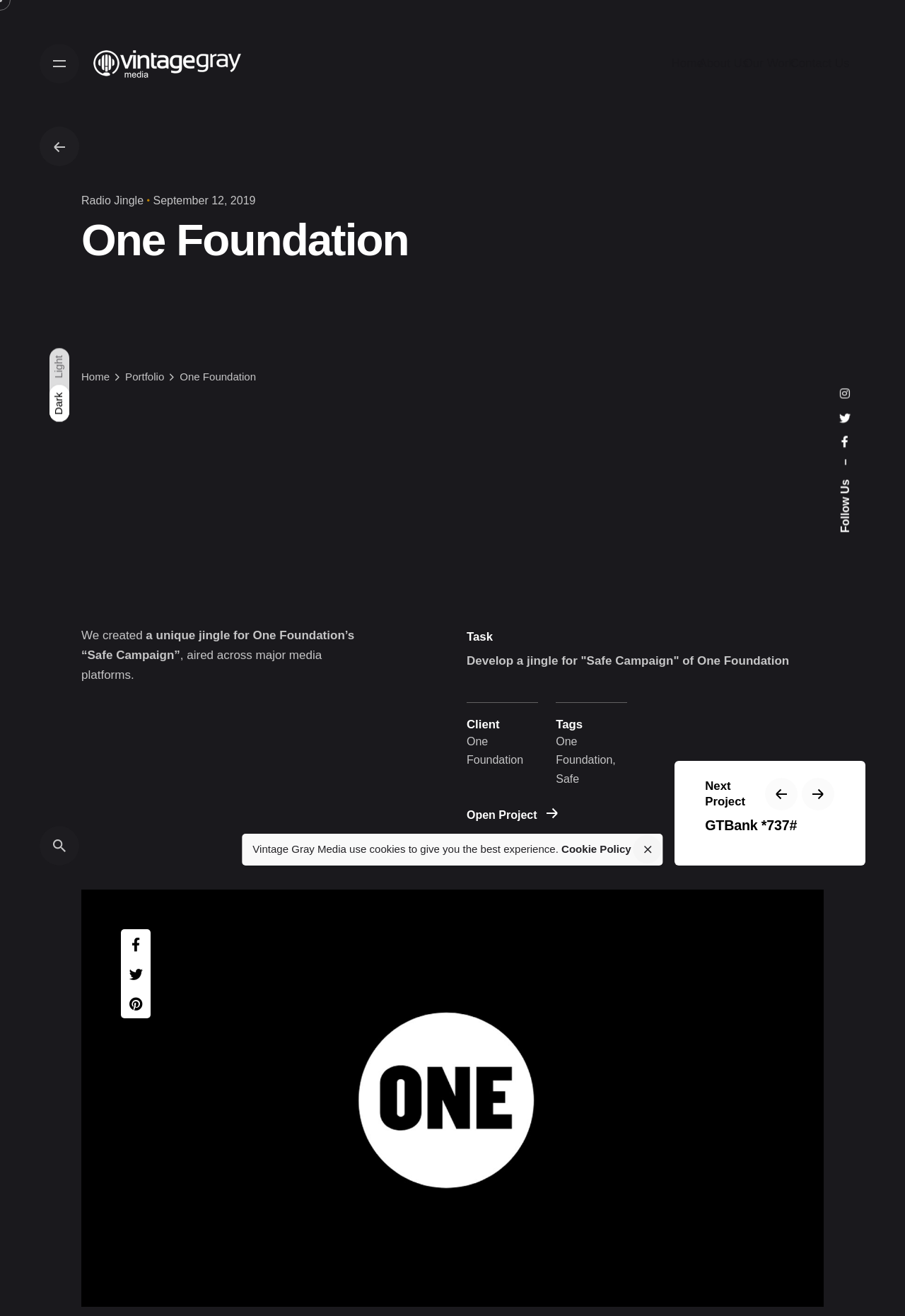Please find the bounding box for the UI component described as follows: "Home".

[0.09, 0.282, 0.121, 0.291]